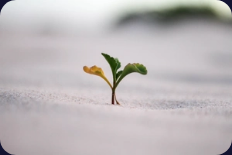What does the image symbolize?
From the screenshot, provide a brief answer in one word or phrase.

Growth and perseverance